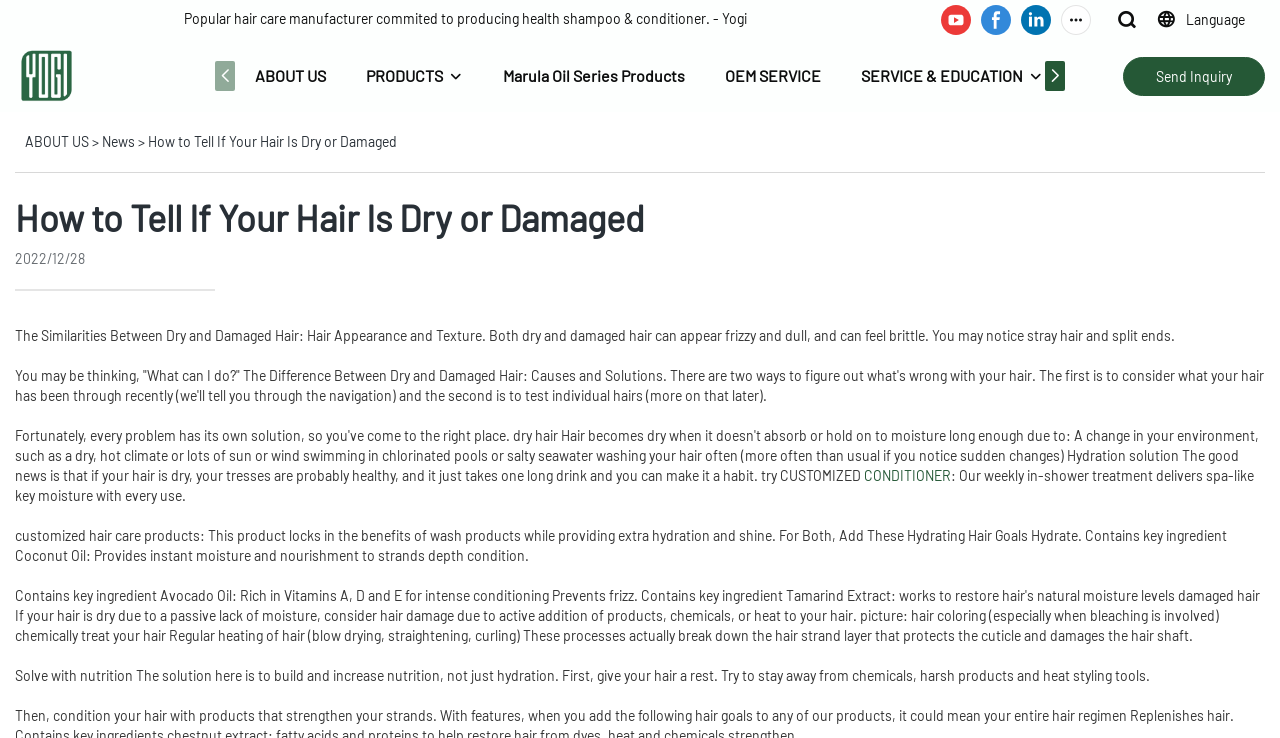Please determine the bounding box coordinates of the section I need to click to accomplish this instruction: "Learn about CONDITIONER".

[0.675, 0.632, 0.743, 0.655]